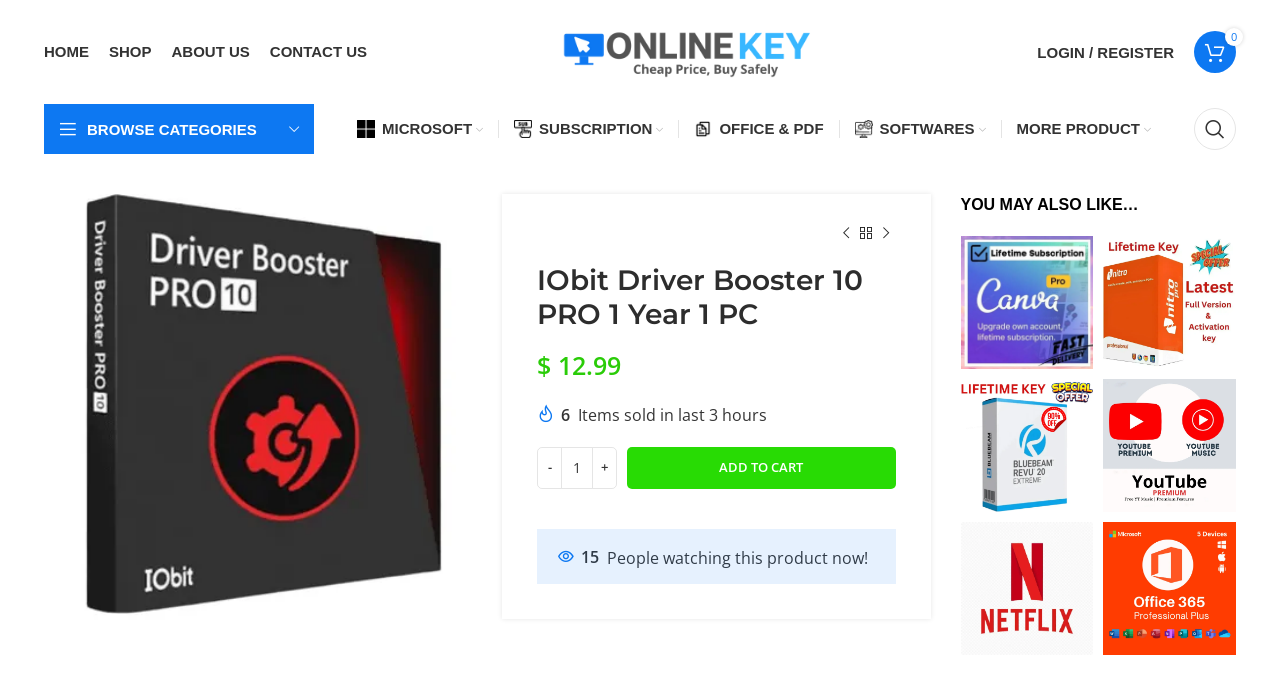Refer to the screenshot and answer the following question in detail:
How much does the product cost?

I found the answer by looking at the StaticText element with the text '$192.99' which is located near the 'ADD TO CART' button, indicating that it is the price of the product.